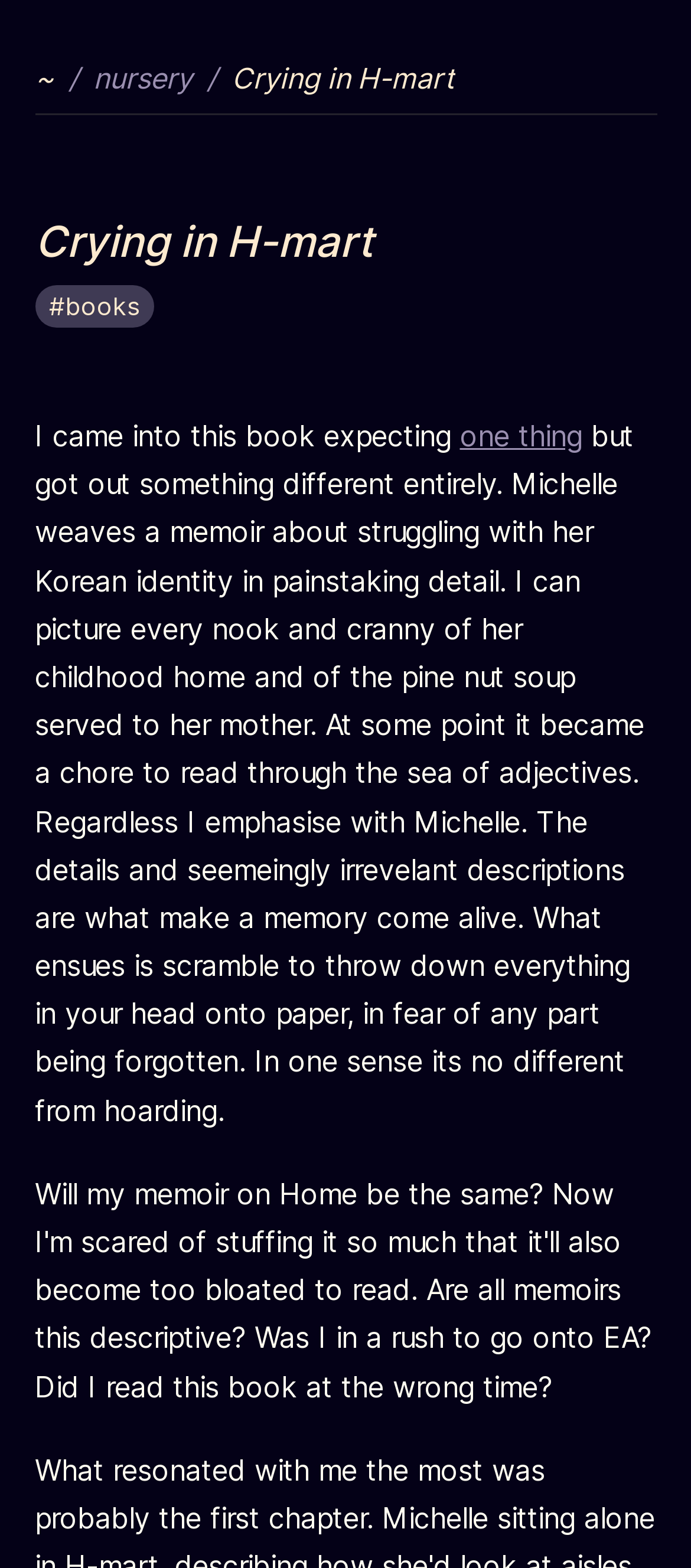Give a full account of the webpage's elements and their arrangement.

This webpage appears to be a personal blog or journal, with a collection of thoughts and writings by the author, @wilburzhang. At the top left of the page, there is a navigation section with links to different sections or pages, including '~', 'nursery', and 'Crying in H-mart'. 

Below the navigation section, there is a horizontal separator line that spans across the page. 

The main content of the page is a blog post or article titled 'Crying in H-mart', which takes up most of the page. The title is displayed prominently at the top of the content section. 

The article begins with a brief introduction, followed by a paragraph of text that discusses the book 'Crying in H-mart' by Michelle. The text describes the author's experience reading the book, including their emotional response to the vivid descriptions of the author's childhood home and Korean identity. 

There is a link embedded in the text, 'one thing', which appears to be a reference or annotation to the book. The rest of the article continues to discuss the author's thoughts on the book, including their empathy with the author and the importance of detailed descriptions in writing.